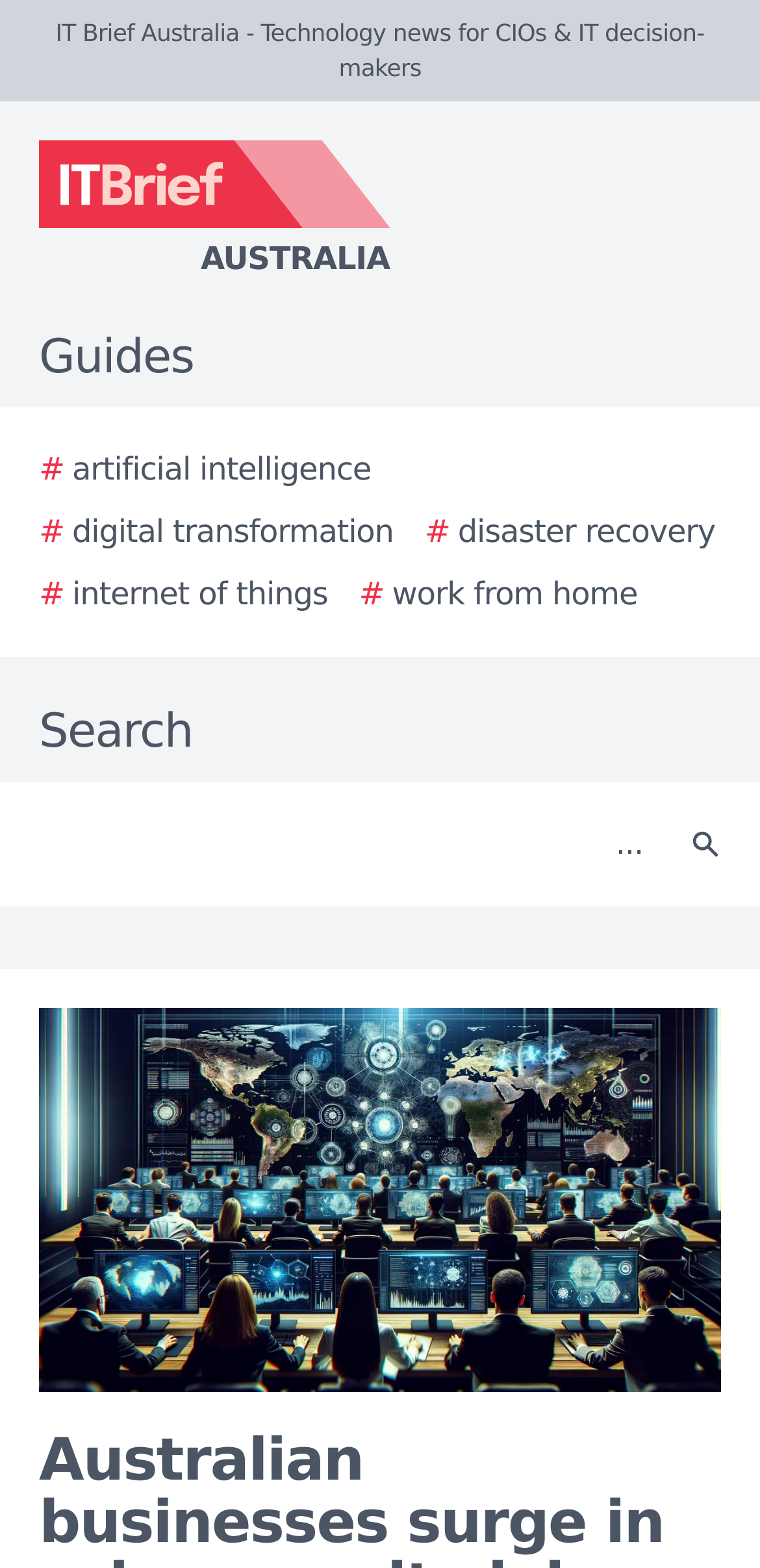Please specify the bounding box coordinates in the format (top-left x, top-left y, bottom-right x, bottom-right y), with all values as floating point numbers between 0 and 1. Identify the bounding box of the UI element described by: aria-label="Search"

[0.877, 0.508, 0.979, 0.568]